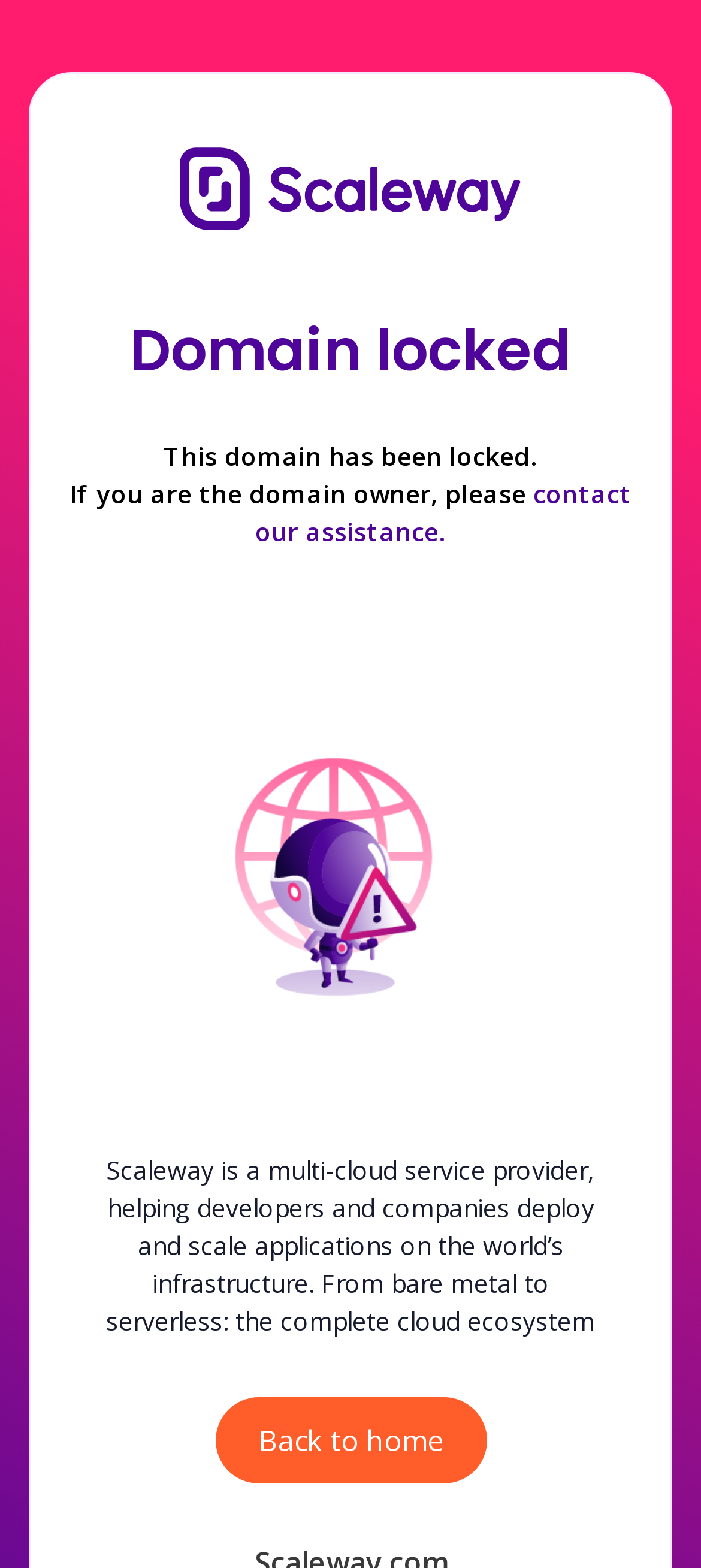What is Scaleway?
Answer with a single word or phrase, using the screenshot for reference.

Multi-cloud service provider